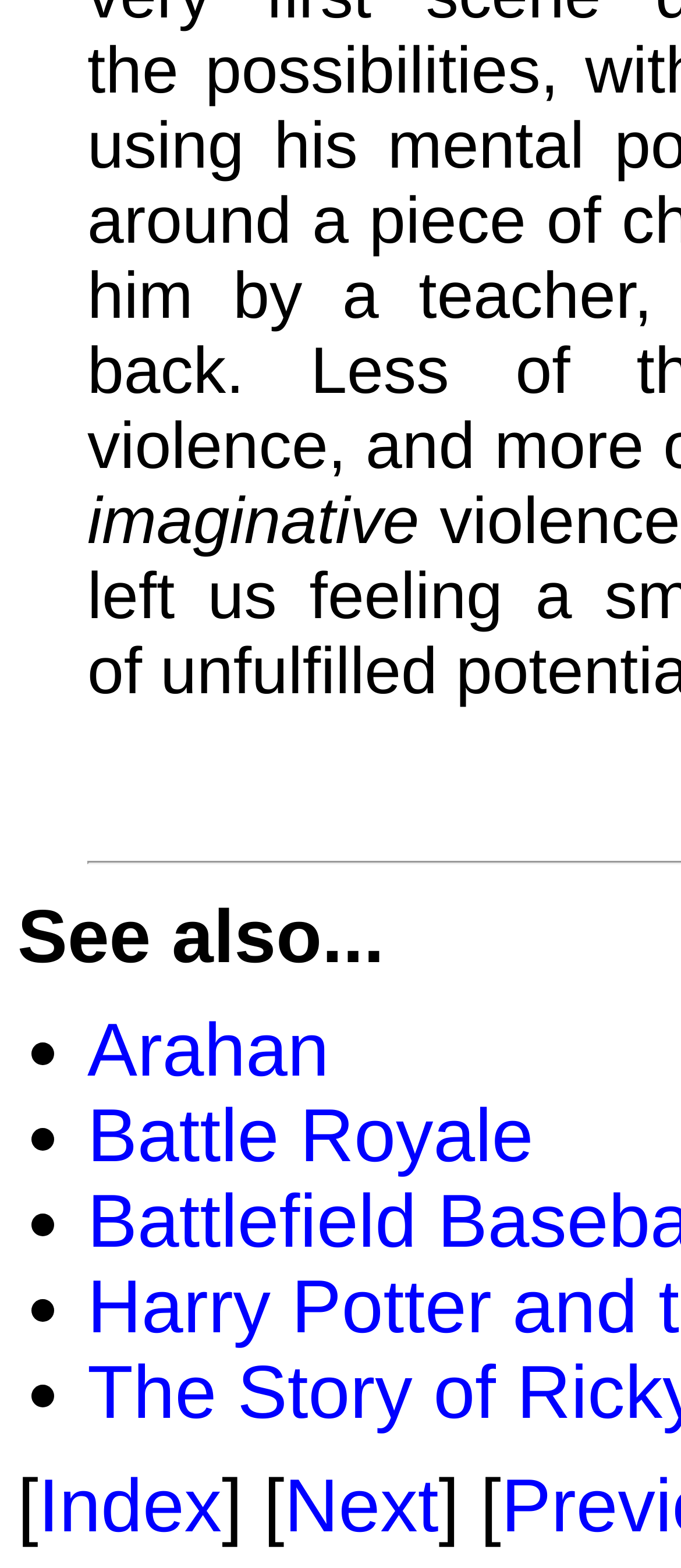Answer the following query with a single word or phrase:
What is the text before the 'Next' link?

] [